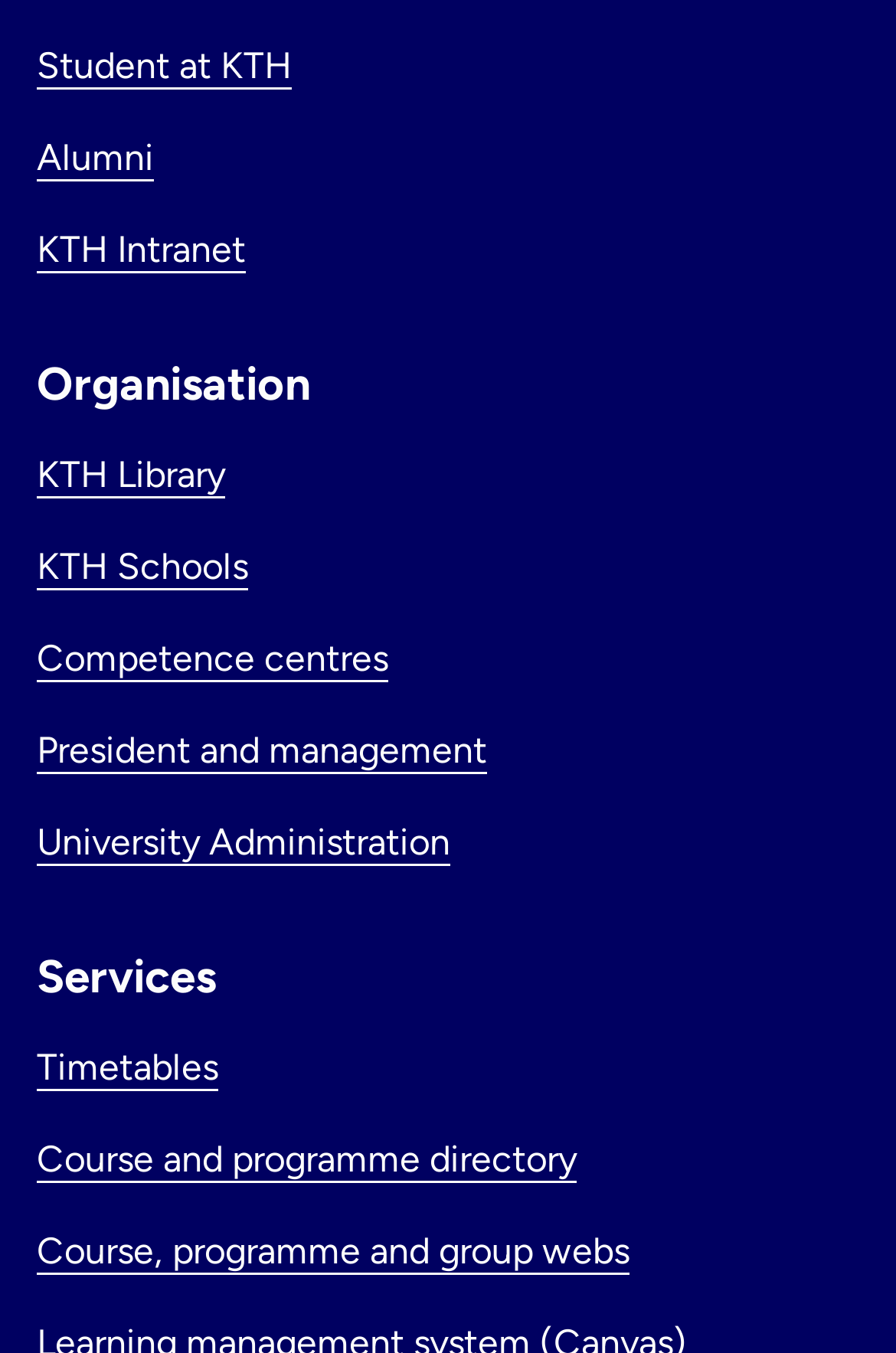Give a one-word or short phrase answer to this question: 
How many headings are on the webpage?

2